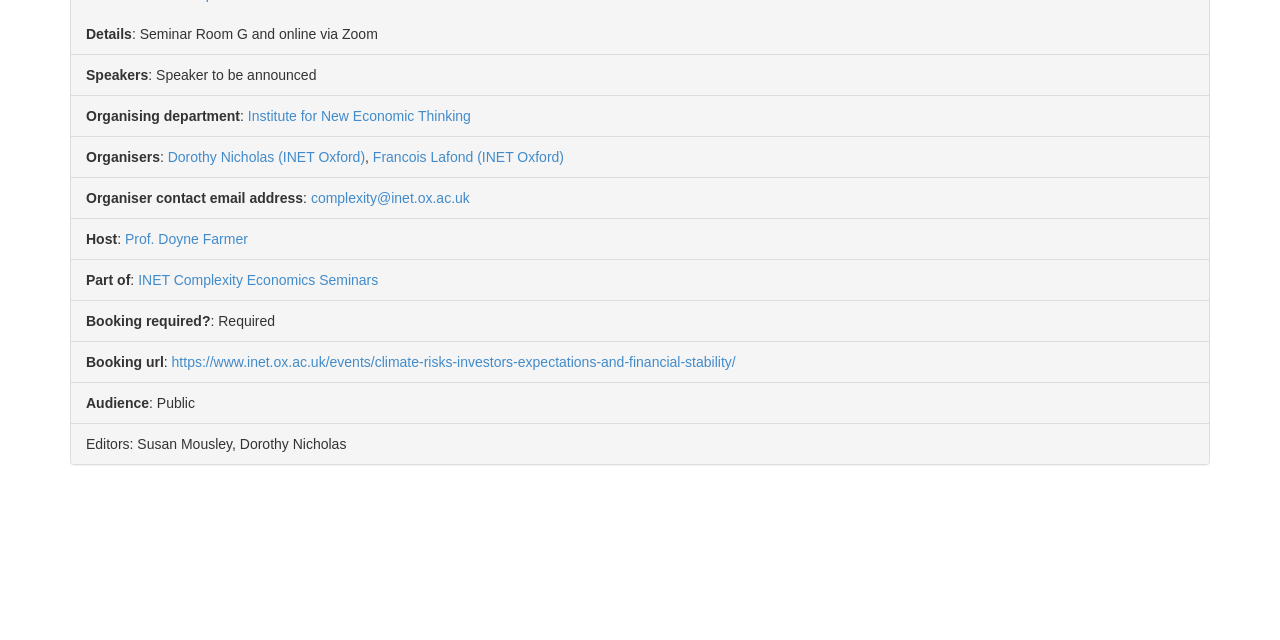Using the webpage screenshot, find the UI element described by Prof. Doyne Farmer. Provide the bounding box coordinates in the format (top-left x, top-left y, bottom-right x, bottom-right y), ensuring all values are floating point numbers between 0 and 1.

[0.098, 0.361, 0.194, 0.386]